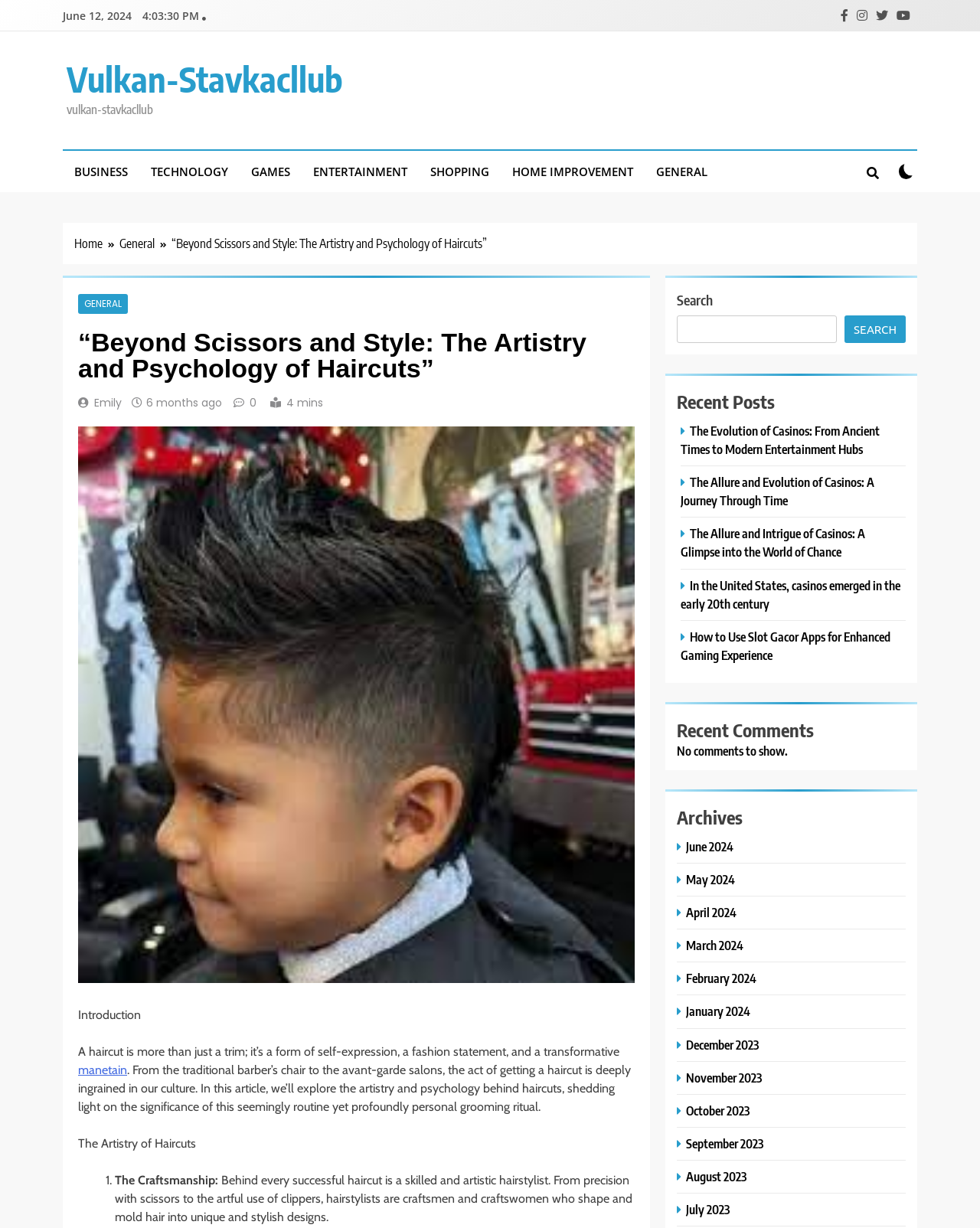Please locate and retrieve the main header text of the webpage.

“Beyond Scissors and Style: The Artistry and Psychology of Haircuts”